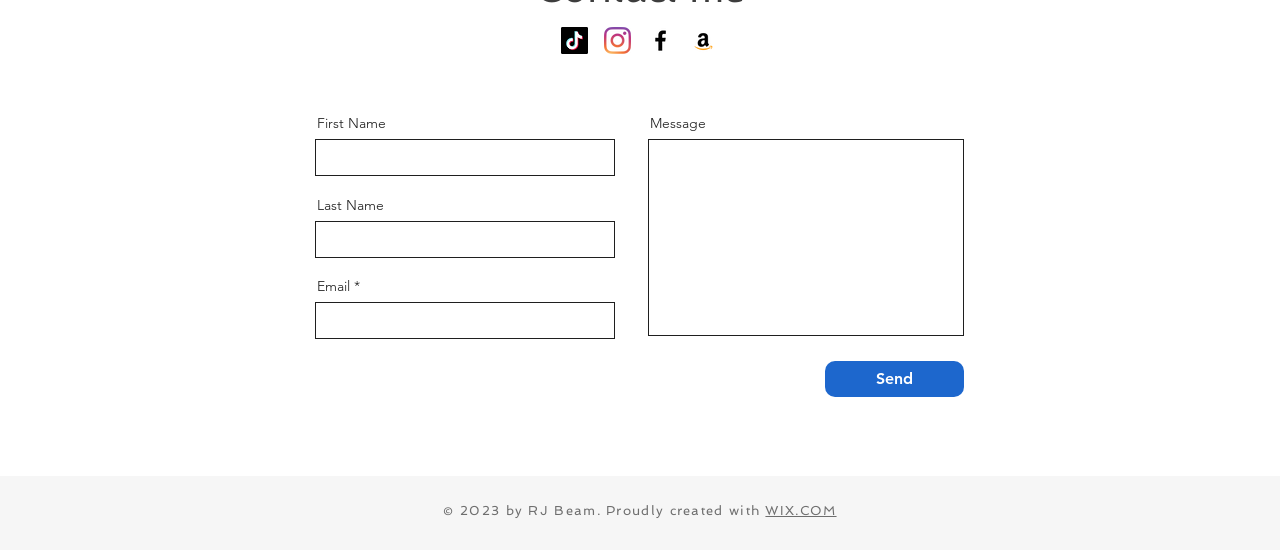What social media platforms are linked?
Using the screenshot, give a one-word or short phrase answer.

TikTok, Instagram, Facebook, Amazon